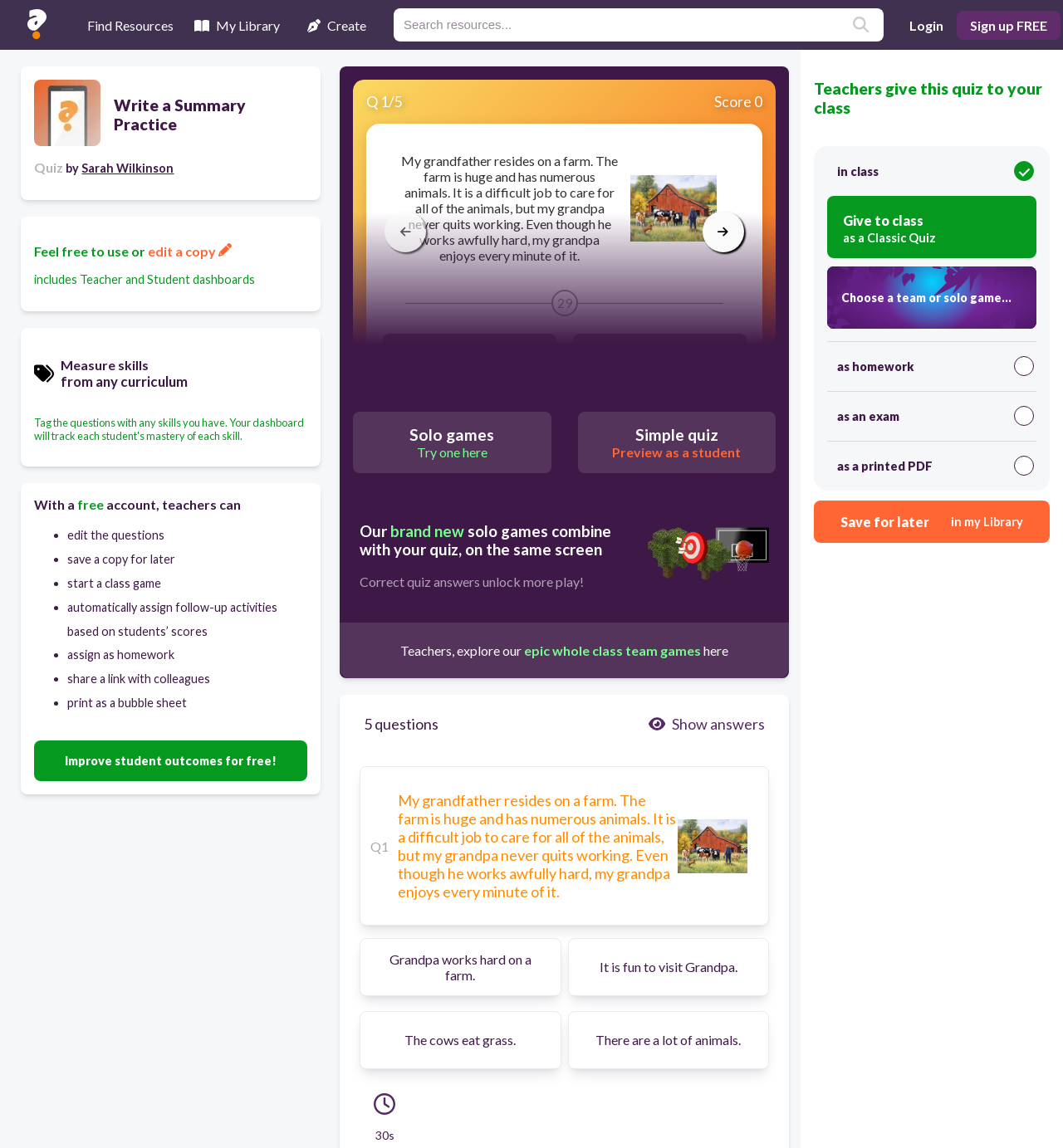Can you provide the bounding box coordinates for the element that should be clicked to implement the instruction: "Click the 'Login' button"?

[0.846, 0.009, 0.897, 0.034]